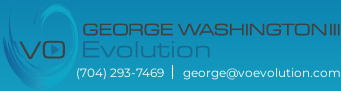Provide a thorough description of the image presented.

The image prominently features the branding for George Washington III’s voice-over business, "VO Evolution." The design showcases his name in bold, capital letters at the top, emphasizing his identity as a professional voice actor. Below his name, the brand "Evolution" is displayed, suggesting a dynamic approach to voice work. Accompanying the logo is essential contact information, including a phone number, (704) 293-7469, and an email address, george@voevolution.com, providing prospective clients with easy access to reach out. The background is a vibrant blue, enhancing the modern and professional aesthetic of the logo, making it visually appealing and memorable.